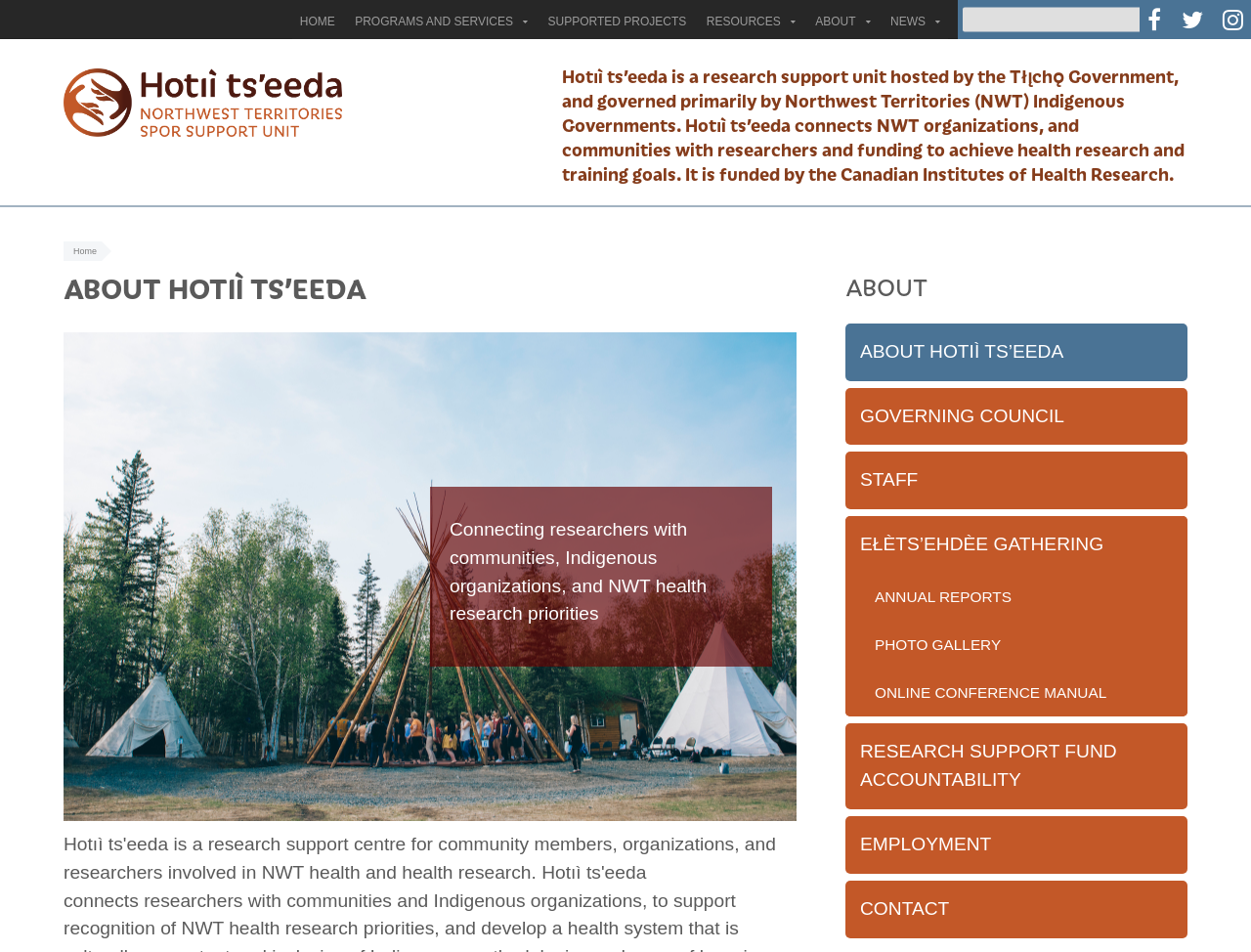What is the purpose of Hotıì ts’eeda?
Using the image, give a concise answer in the form of a single word or short phrase.

Connect researchers with communities